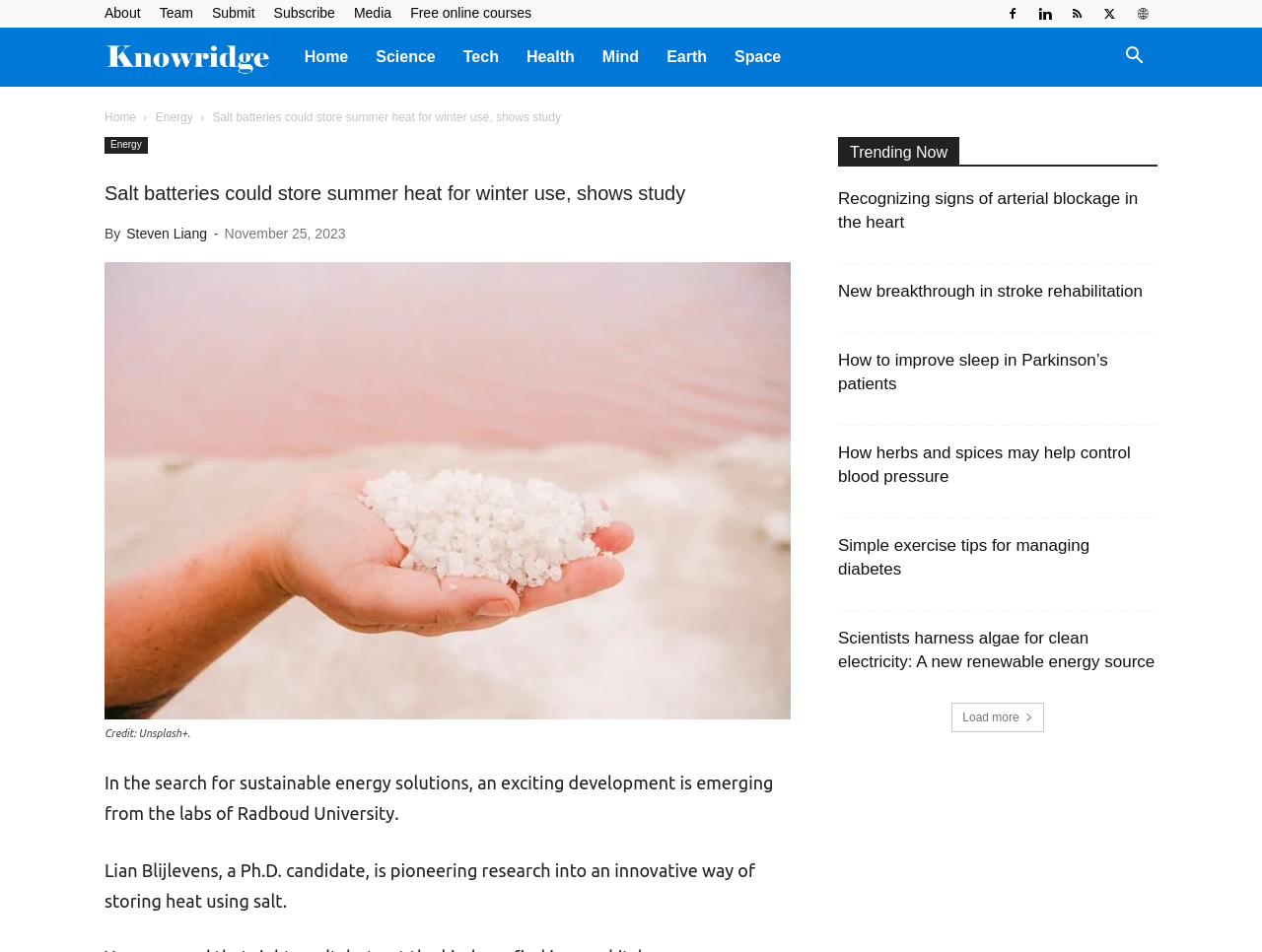Please locate the bounding box coordinates of the region I need to click to follow this instruction: "Load more trending articles".

[0.754, 0.738, 0.827, 0.769]